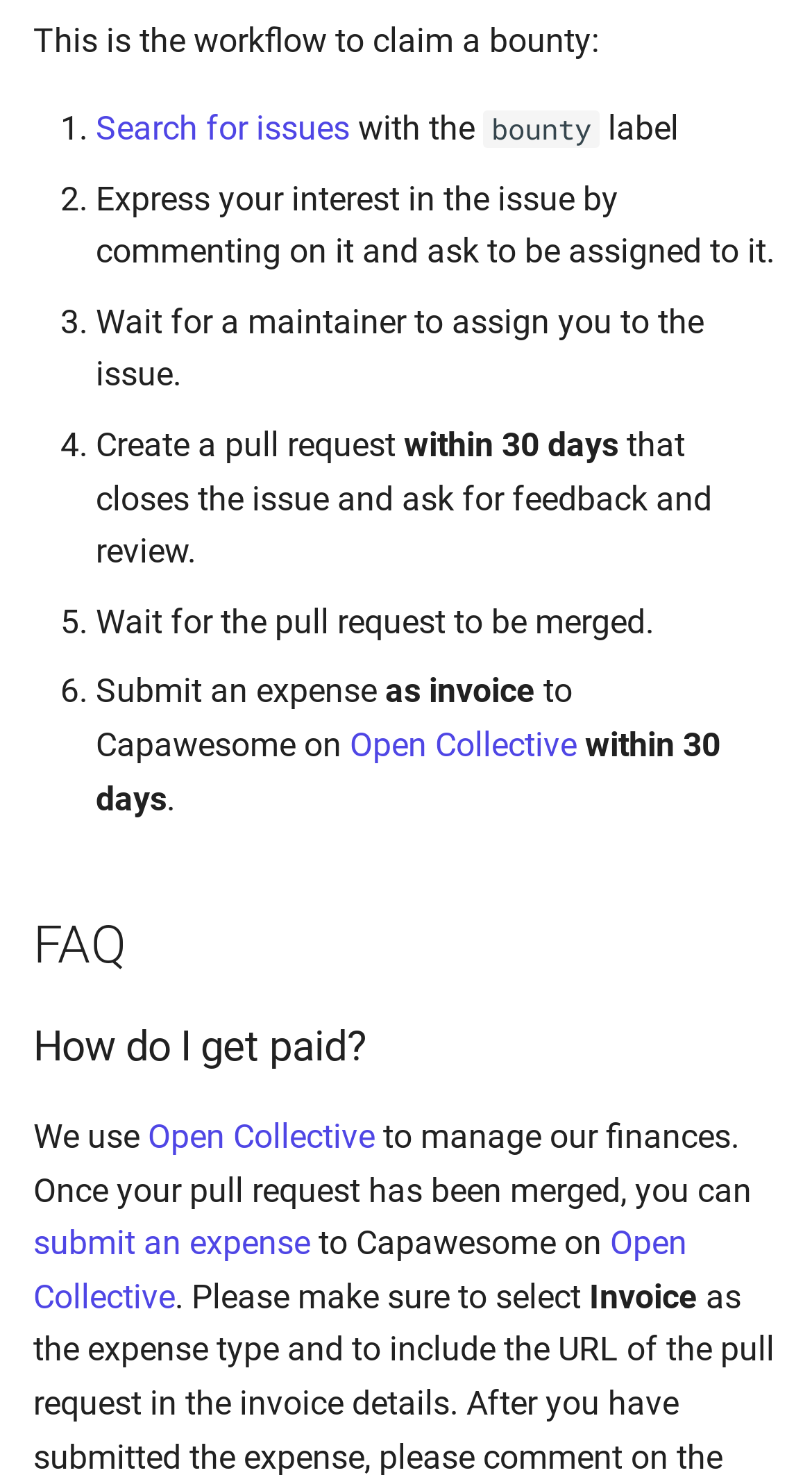Determine the bounding box coordinates for the UI element matching this description: "submit an expense".

[0.041, 0.829, 0.382, 0.856]